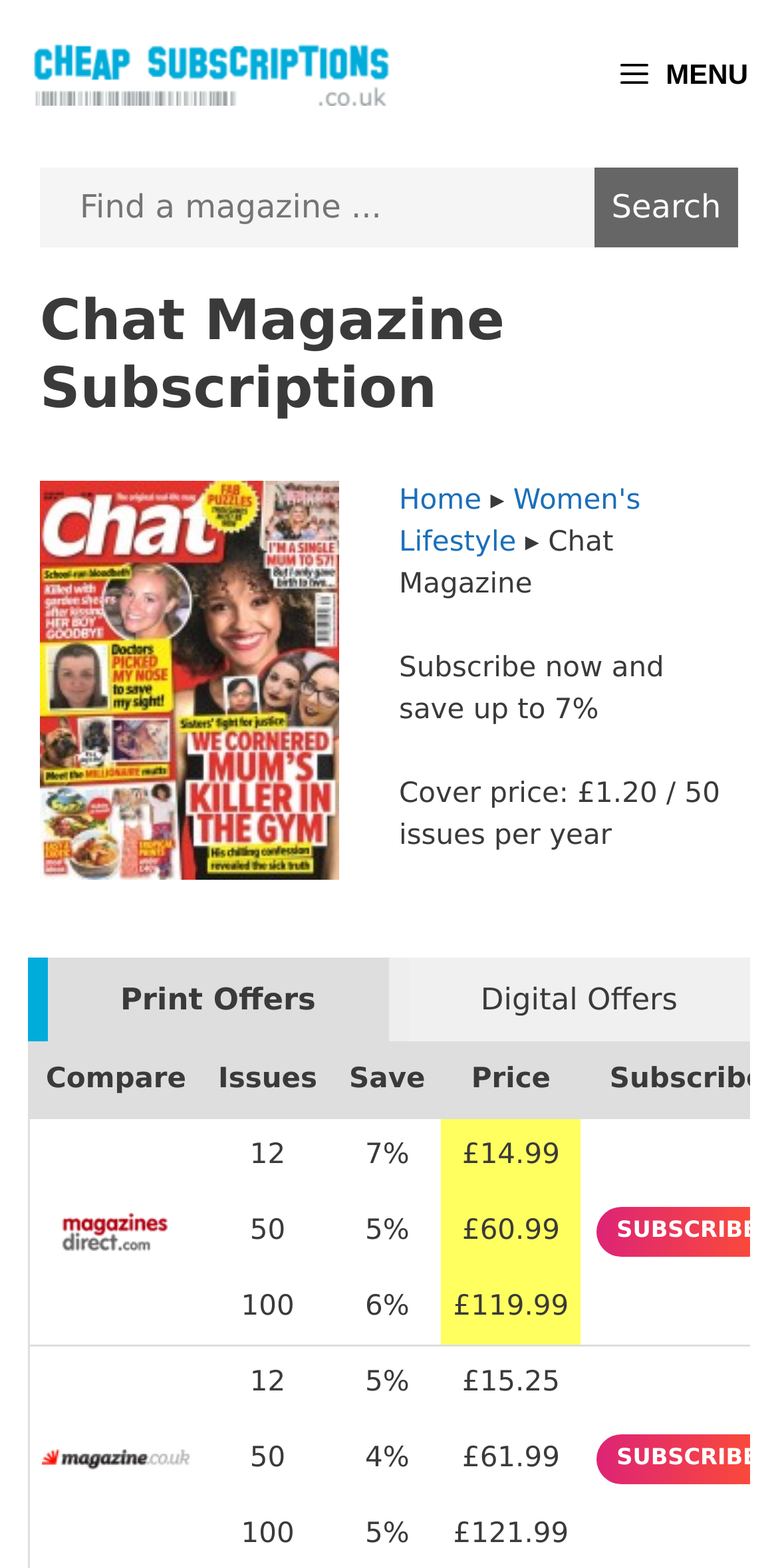What is the price of the cheapest subscription option?
Please look at the screenshot and answer in one word or a short phrase.

£14.99